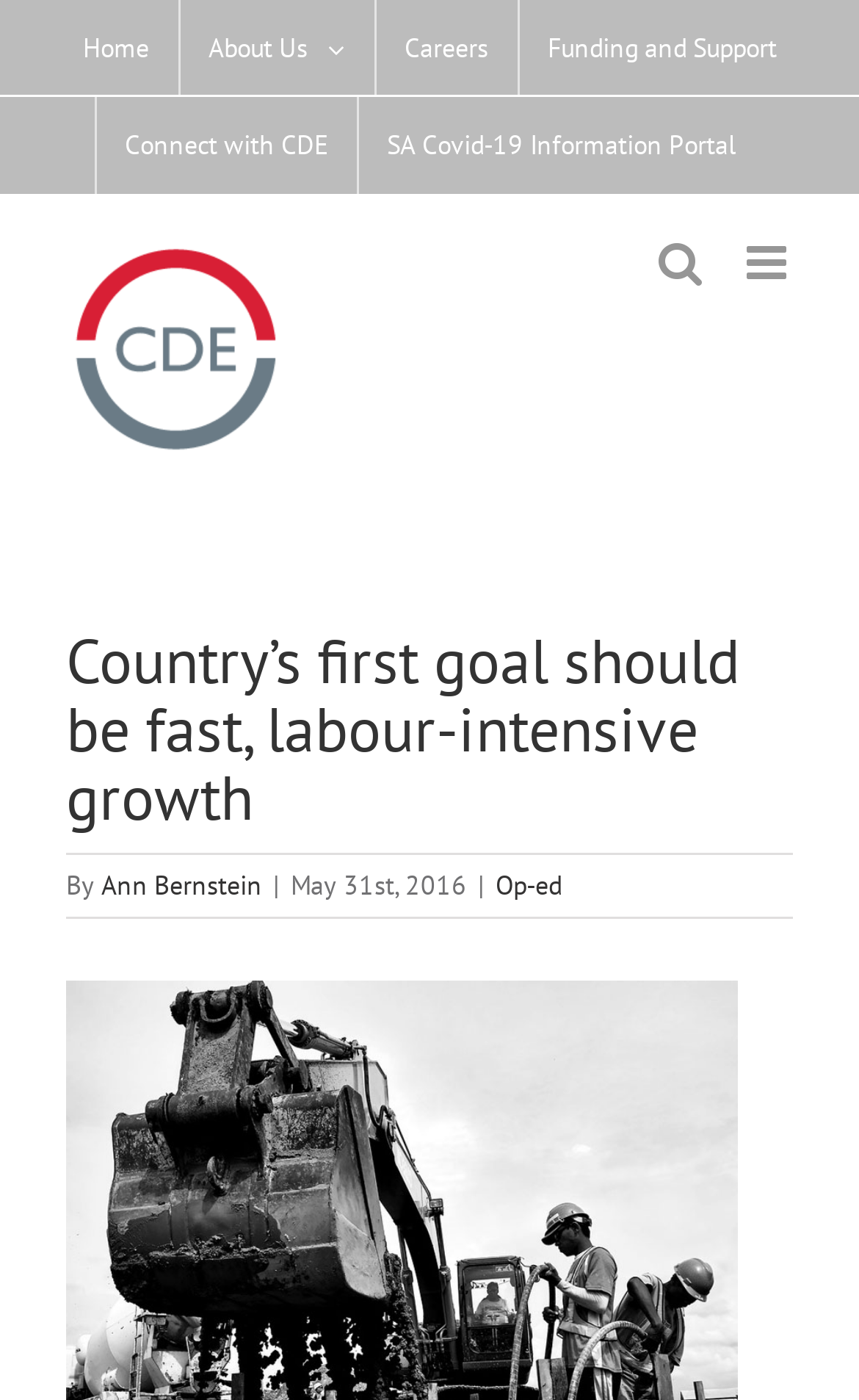Create a detailed narrative describing the layout and content of the webpage.

The webpage appears to be an article page from the Centre for Development and Enterprise (CDE). At the top, there is a navigation menu with links to "Home", "About Us", "Careers", "Funding and Support", and "Connect with CDE", as well as a link to the "SA Covid-19 Information Portal". Below the navigation menu, there is a logo of CDE, which is also a link.

On the left side of the page, there is a toggle button to open the mobile menu, and another toggle button to open the mobile search. Below these buttons, there is a heading that reads "Country's first goal should be fast, labour-intensive growth". This heading is followed by a byline that reads "By Ann Bernstein" and a date "May 31st, 2016". There is also a link to the category "Op-ed" next to the date.

At the very top right corner of the page, there is a link to go back to the top of the page, represented by an upward arrow icon.